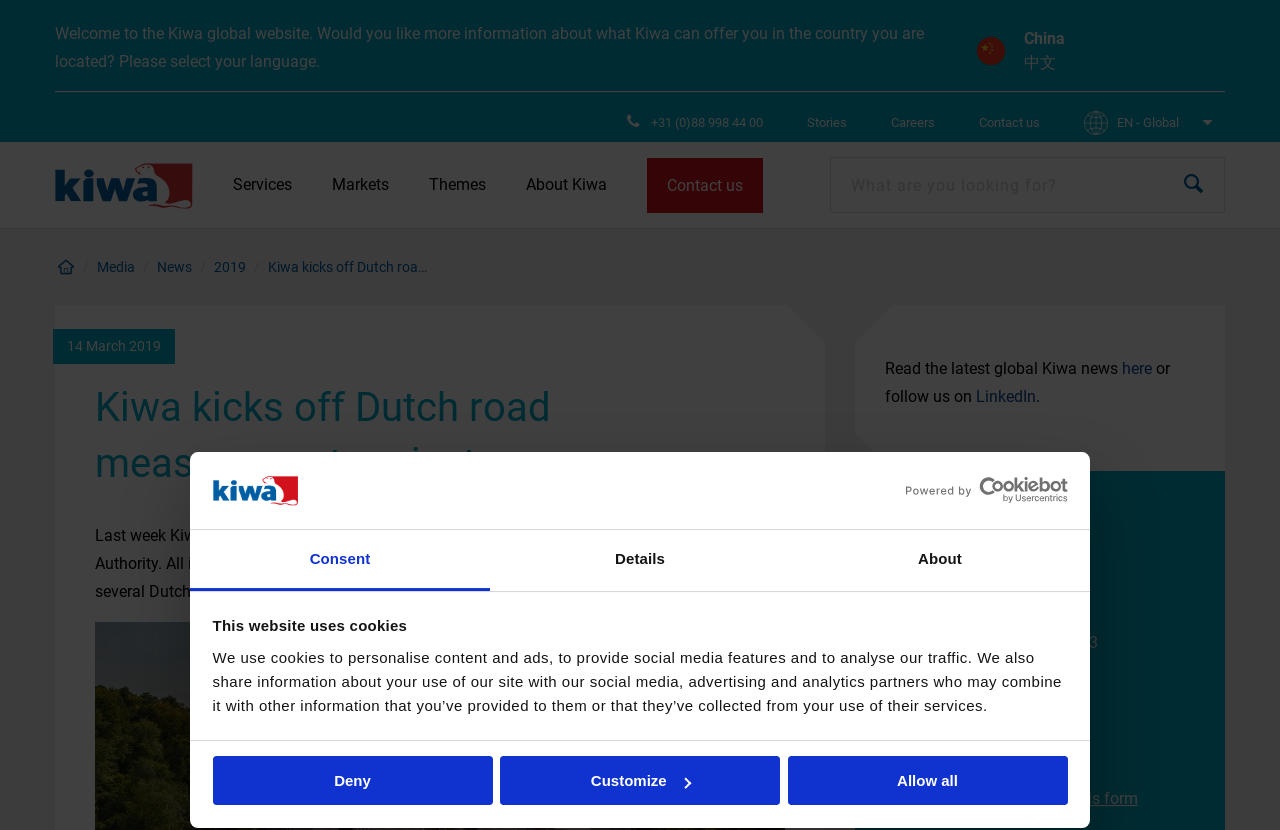Identify the bounding box coordinates of the area that should be clicked in order to complete the given instruction: "Read the latest global Kiwa news". The bounding box coordinates should be four float numbers between 0 and 1, i.e., [left, top, right, bottom].

[0.691, 0.433, 0.877, 0.455]